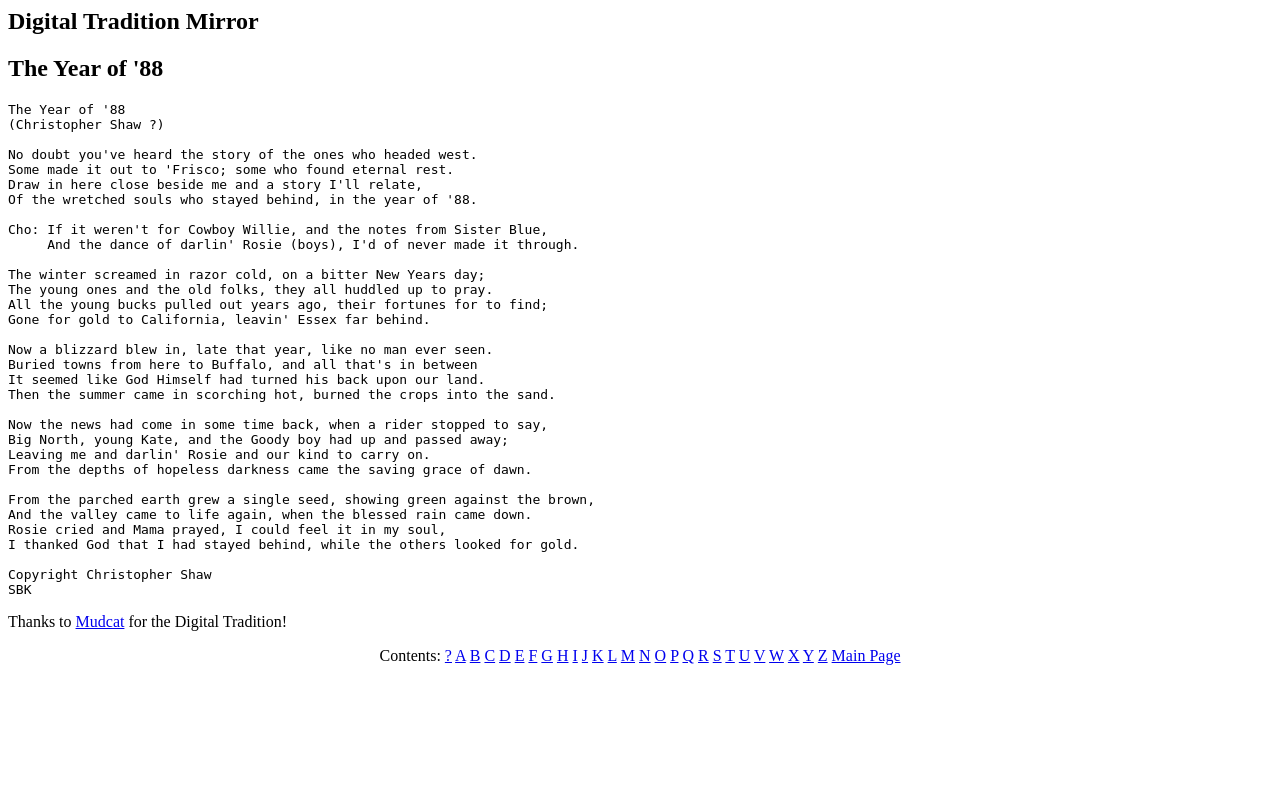What is the last link in the contents section?
Answer the question with a single word or phrase derived from the image.

Z